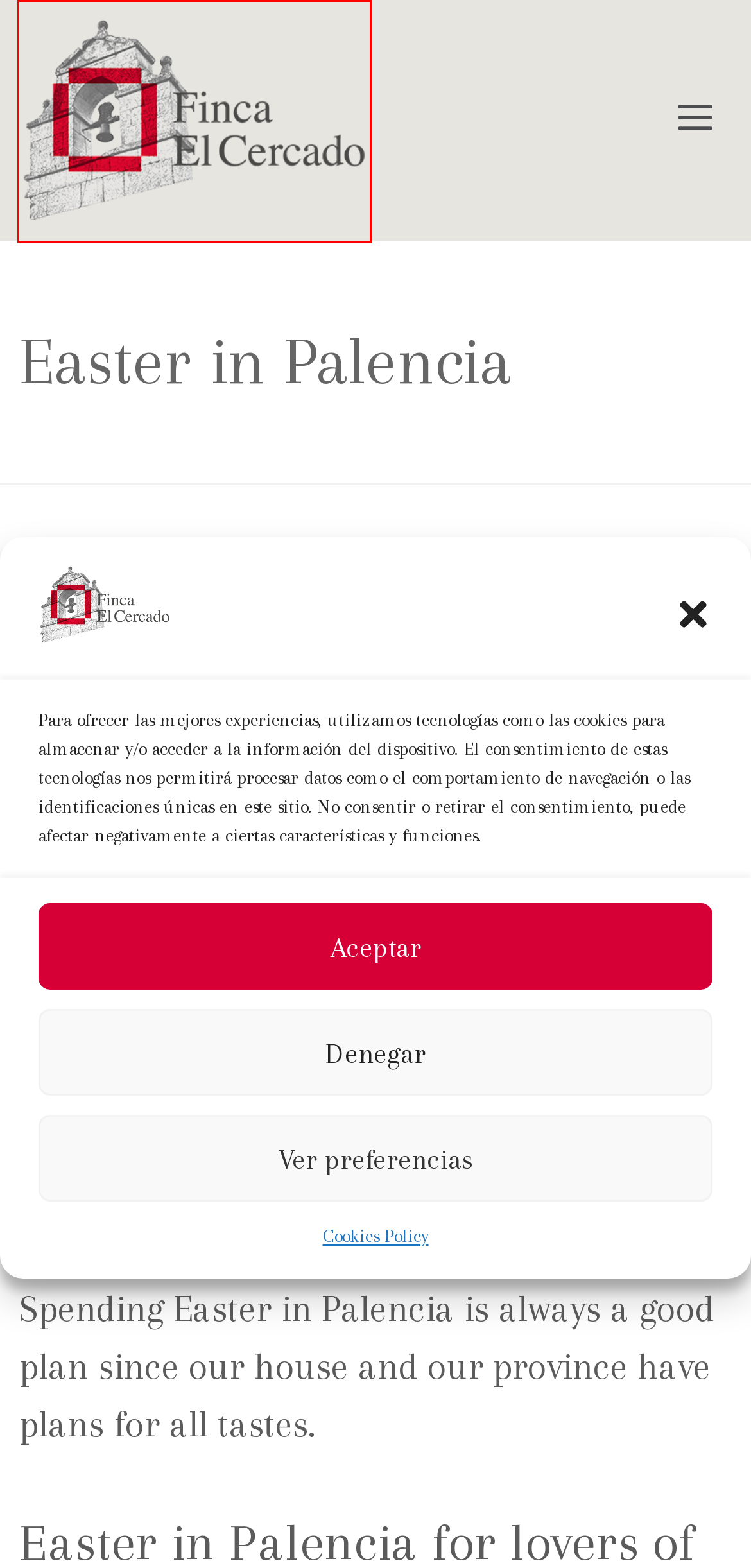Review the webpage screenshot provided, noting the red bounding box around a UI element. Choose the description that best matches the new webpage after clicking the element within the bounding box. The following are the options:
A. Roman Villa of La Olmeda, a must for Roman Art Lovers in Castille - Finca El Cercado
B. Cookies Policy - Finca El Cercado
C. Las Edades del Hombre at Aguilar de Campoo - Finca El Cercado
D. Beekeeping, an experience to remember - Finca El Cercado
E. Bird Watching in Spain: guided birding in Castile and Leon - Finca El Cercado
F. Palencia, the land of a thousand landscapes - Finca El Cercado
G. FEDER - Finca El Cercado
H. Home - Finca El Cercado

H